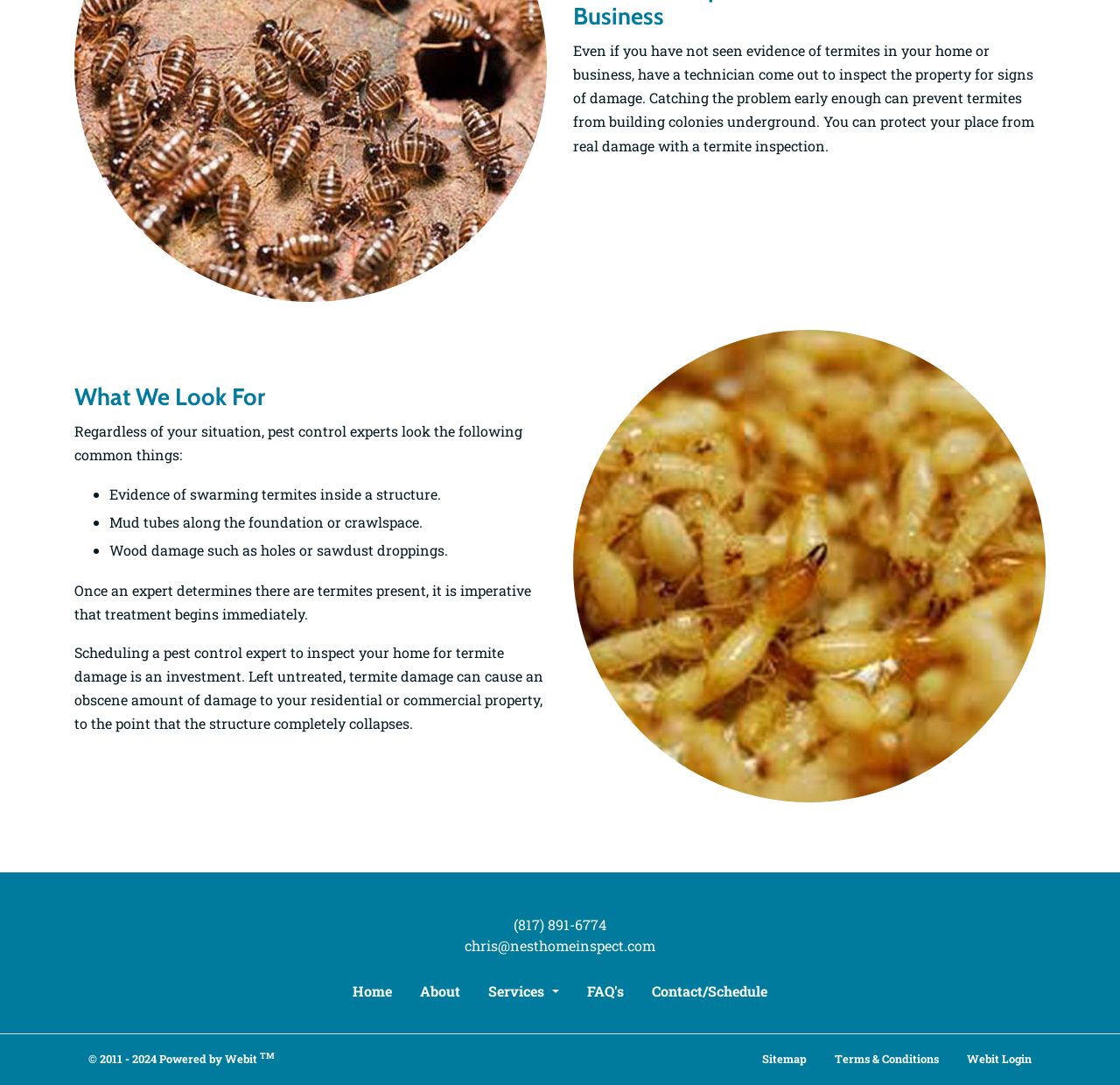Find the bounding box coordinates of the element to click in order to complete the given instruction: "Learn more about People's Daily."

None